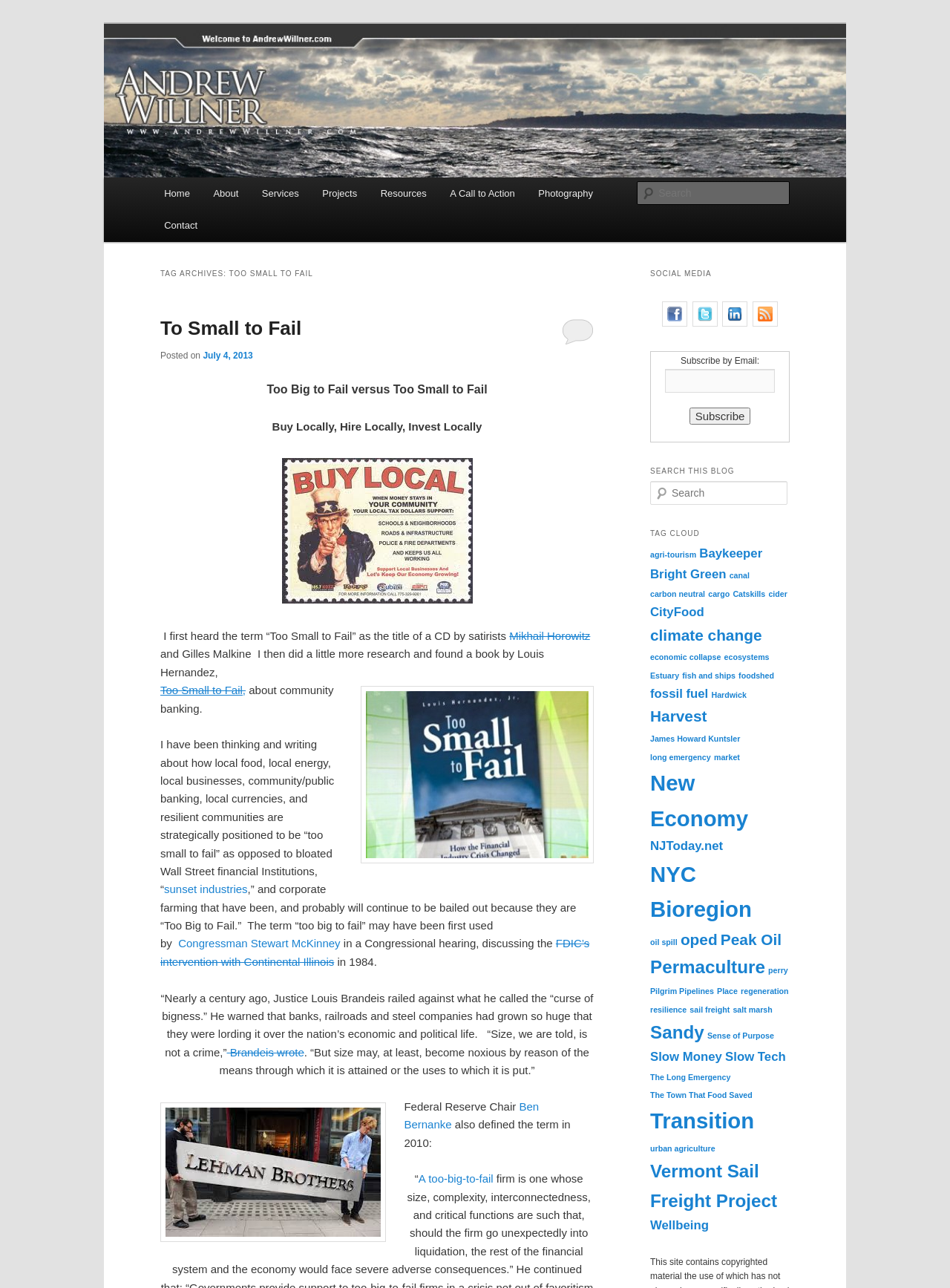Please specify the bounding box coordinates of the clickable region necessary for completing the following instruction: "Search for something". The coordinates must consist of four float numbers between 0 and 1, i.e., [left, top, right, bottom].

[0.671, 0.141, 0.831, 0.159]